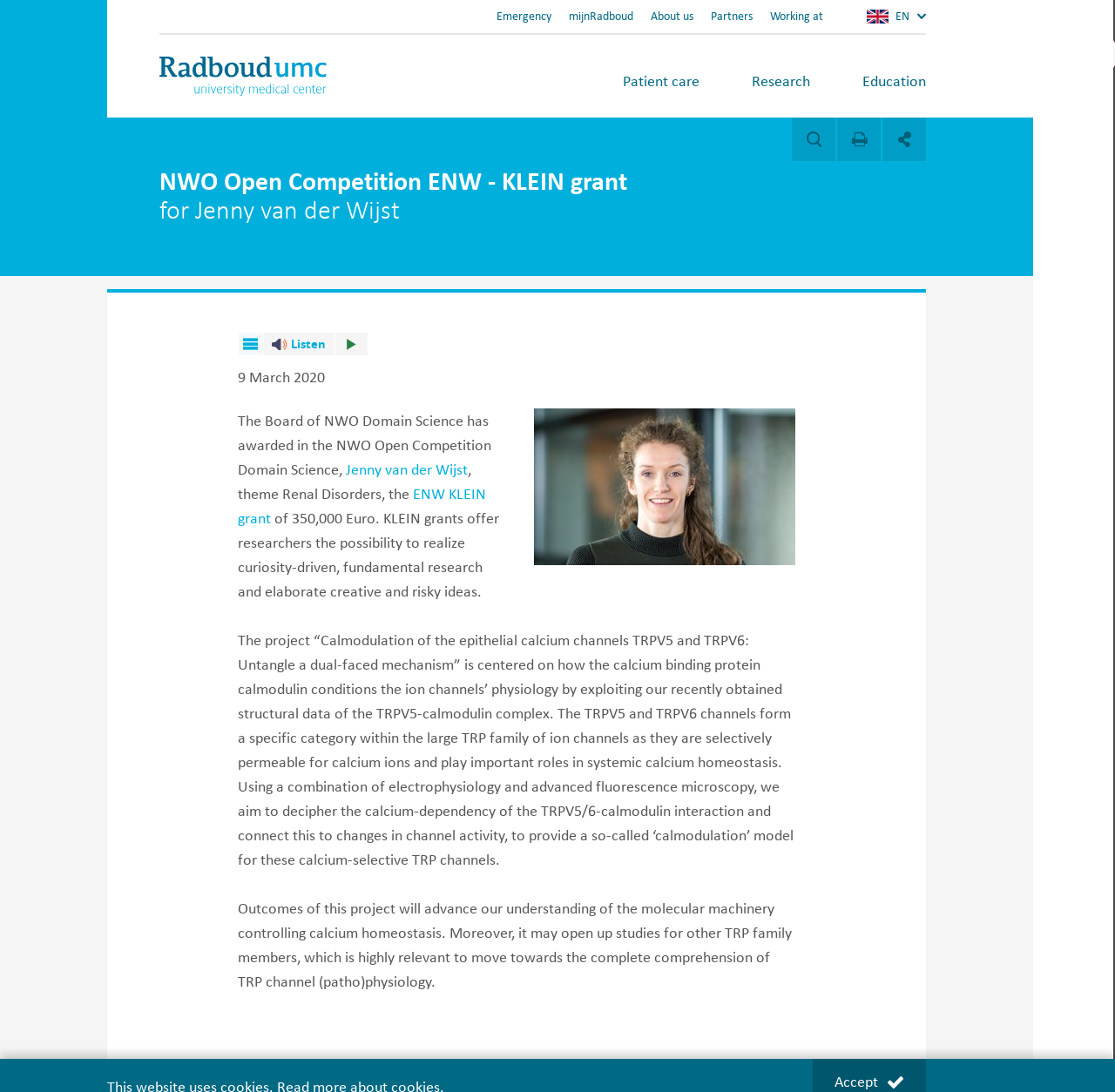Please study the image and answer the question comprehensively:
What is the name of the project?

The answer can be found in the paragraph where it is mentioned that 'The project “Calmodulation of the epithelial calcium channels TRPV5 and TRPV6: Untangle a dual-faced mechanism” is centered on how the calcium binding protein calmodulin conditions the ion channels’ physiology...'